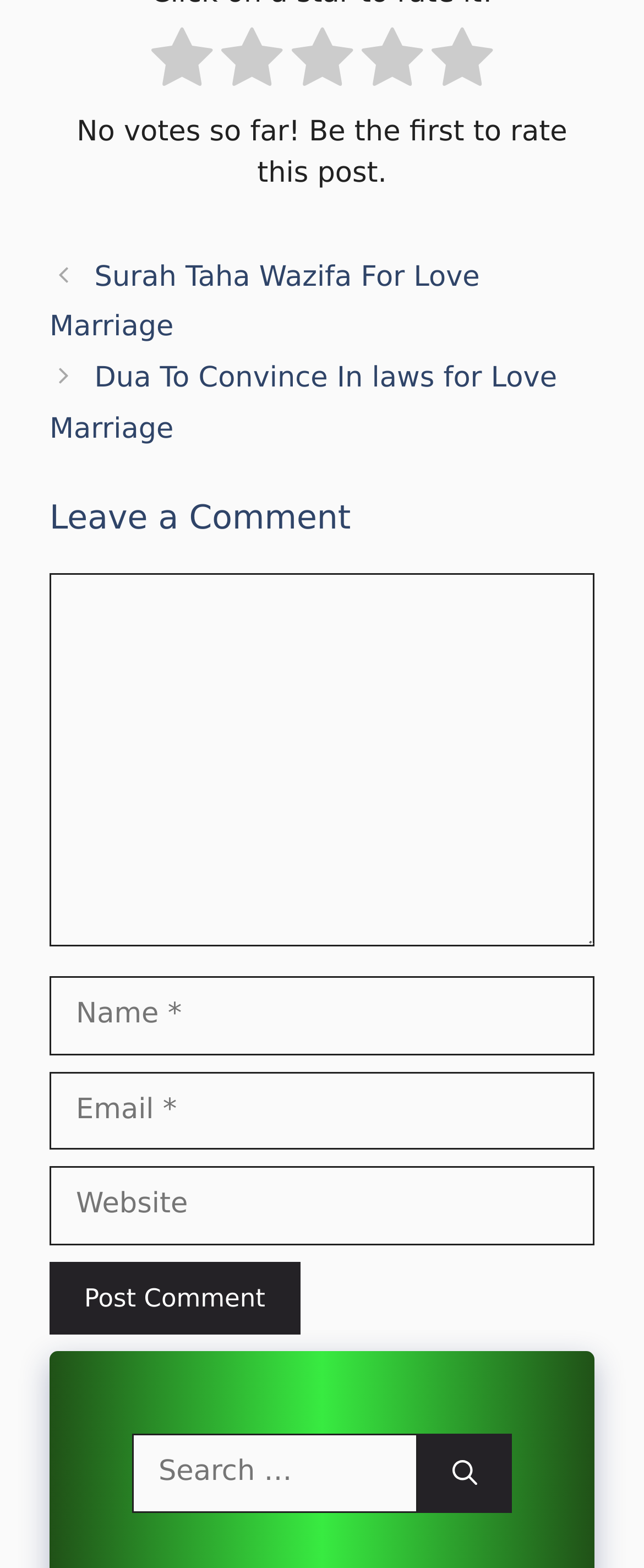Locate the bounding box coordinates of the element that needs to be clicked to carry out the instruction: "Search for something". The coordinates should be given as four float numbers ranging from 0 to 1, i.e., [left, top, right, bottom].

[0.205, 0.915, 0.649, 0.965]